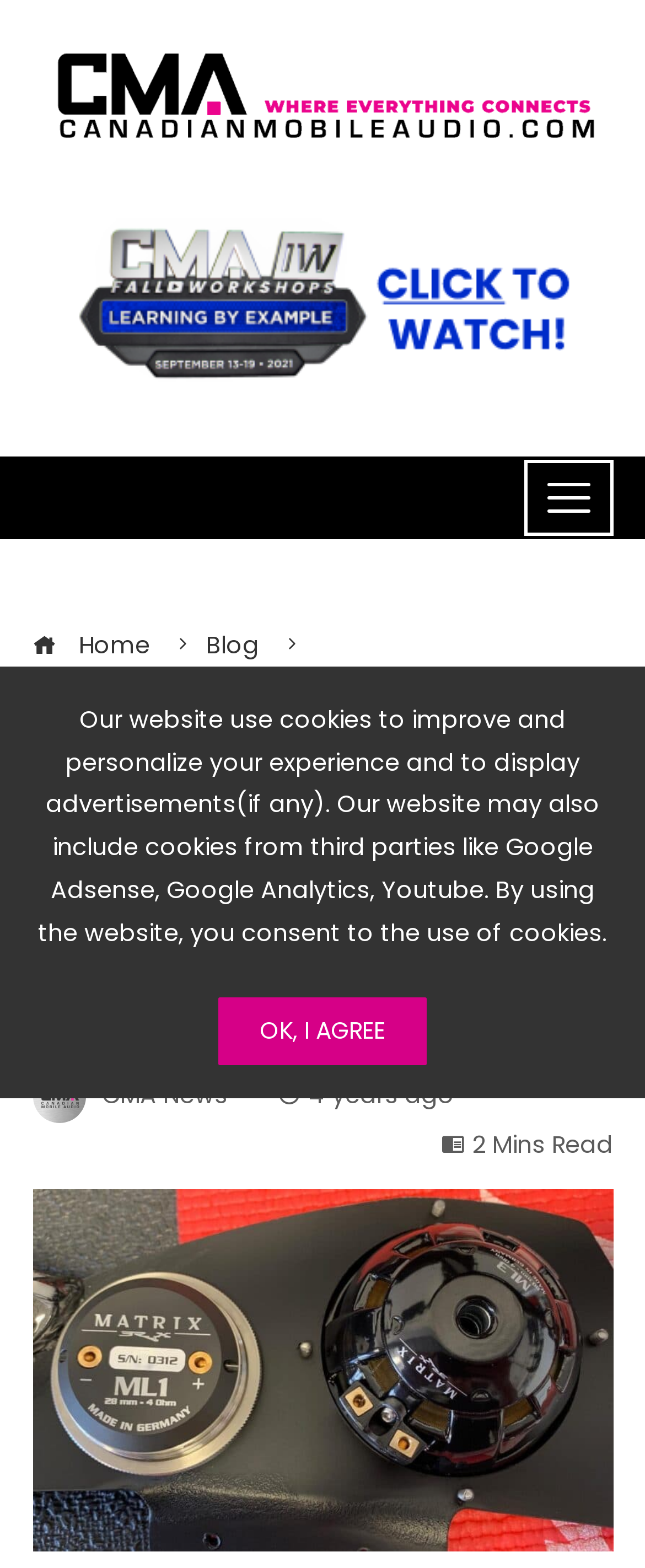Using the information in the image, could you please answer the following question in detail:
What is the time frame of the article?

I found the time element in the article section, which contains the static text '4 years ago', indicating the time frame of the article.